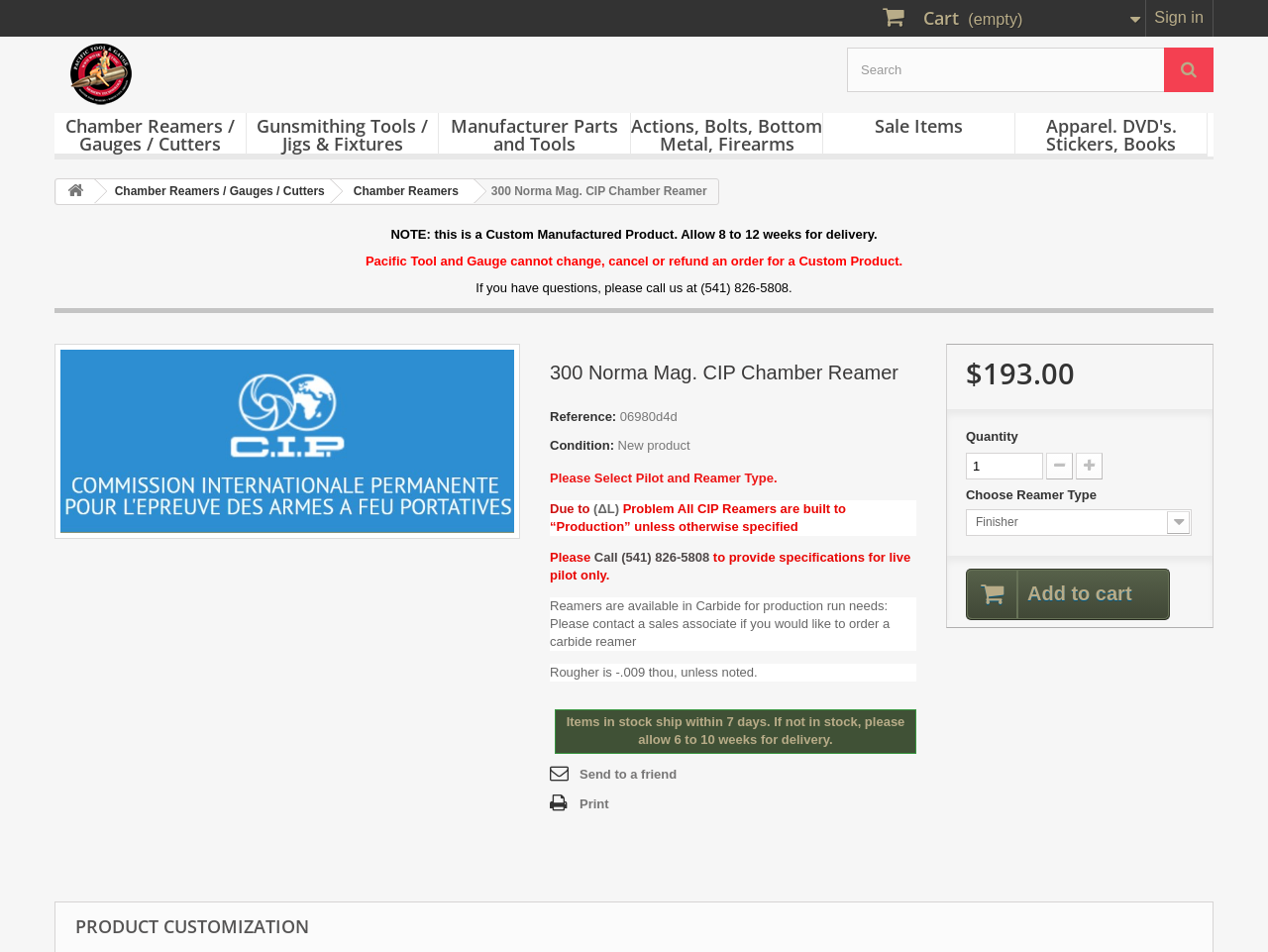Can you specify the bounding box coordinates for the region that should be clicked to fulfill this instruction: "View Chamber Reamers / Gauges / Cutters".

[0.043, 0.119, 0.194, 0.164]